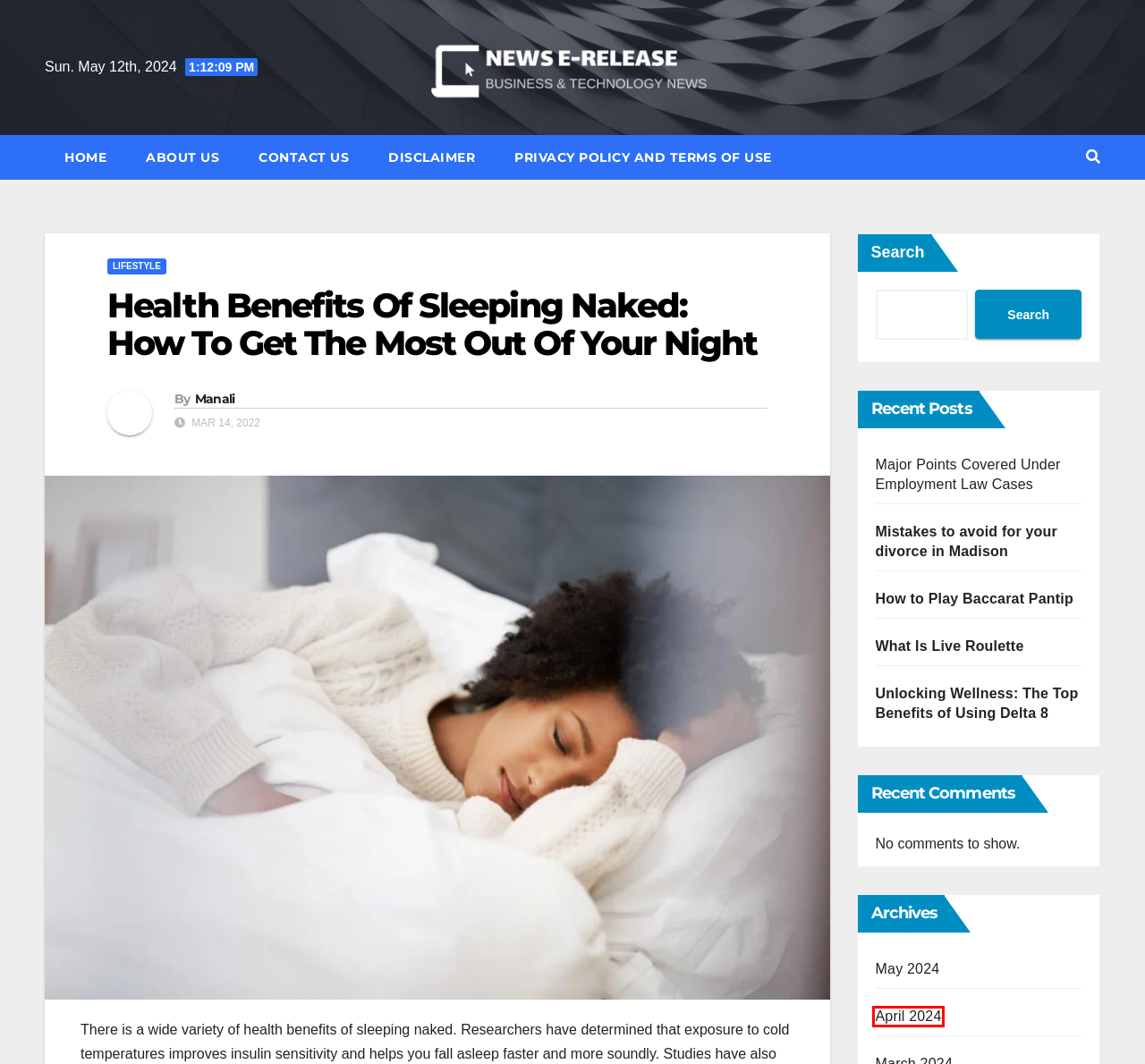Inspect the provided webpage screenshot, concentrating on the element within the red bounding box. Select the description that best represents the new webpage after you click the highlighted element. Here are the candidates:
A. How to Play Baccarat Pantip - News E-Release
B. Mistakes to avoid for your divorce in Madison - News E-Release
C. News E-Release - Business & Technology News
D. About Us - News E-Release
E. May 2024 - News E-Release
F. Contact Us - News E-Release
G. April 2024 - News E-Release
H. What Is Live Roulette - News E-Release

G